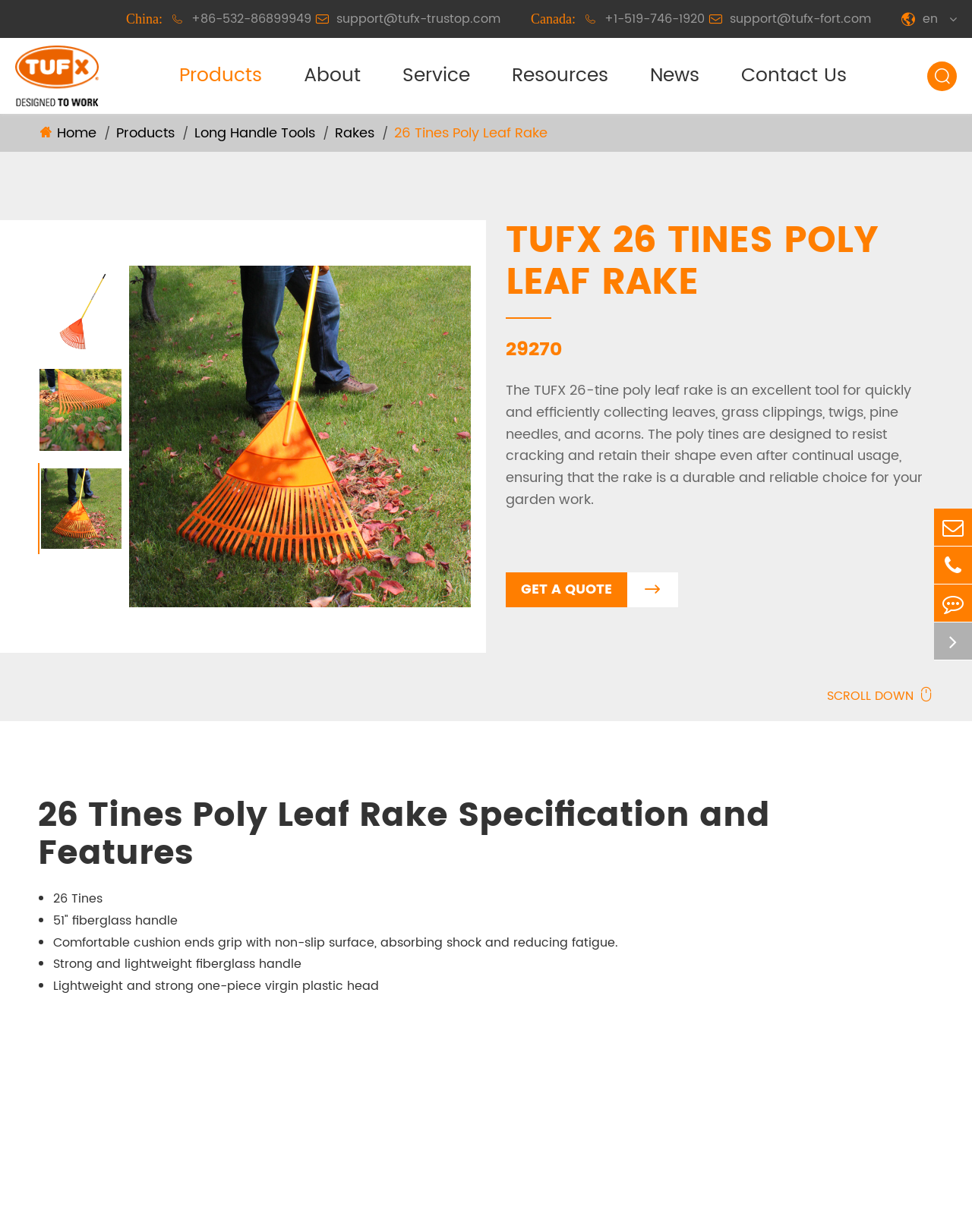Provide the bounding box coordinates of the HTML element this sentence describes: "Striking Tools". The bounding box coordinates consist of four float numbers between 0 and 1, i.e., [left, top, right, bottom].

[0.045, 0.253, 0.435, 0.283]